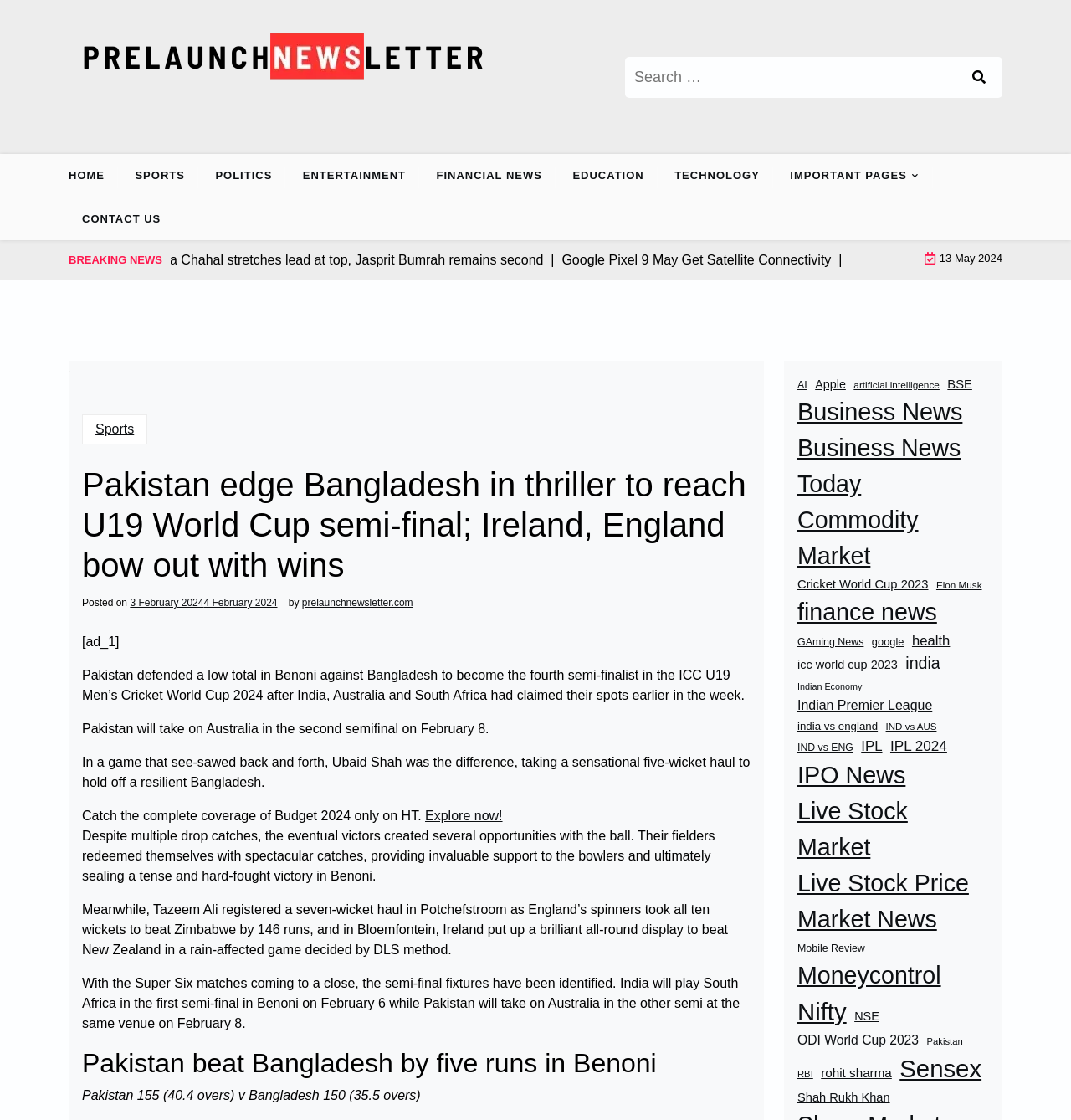Please identify the bounding box coordinates of the clickable element to fulfill the following instruction: "Search for something". The coordinates should be four float numbers between 0 and 1, i.e., [left, top, right, bottom].

[0.584, 0.05, 0.936, 0.087]